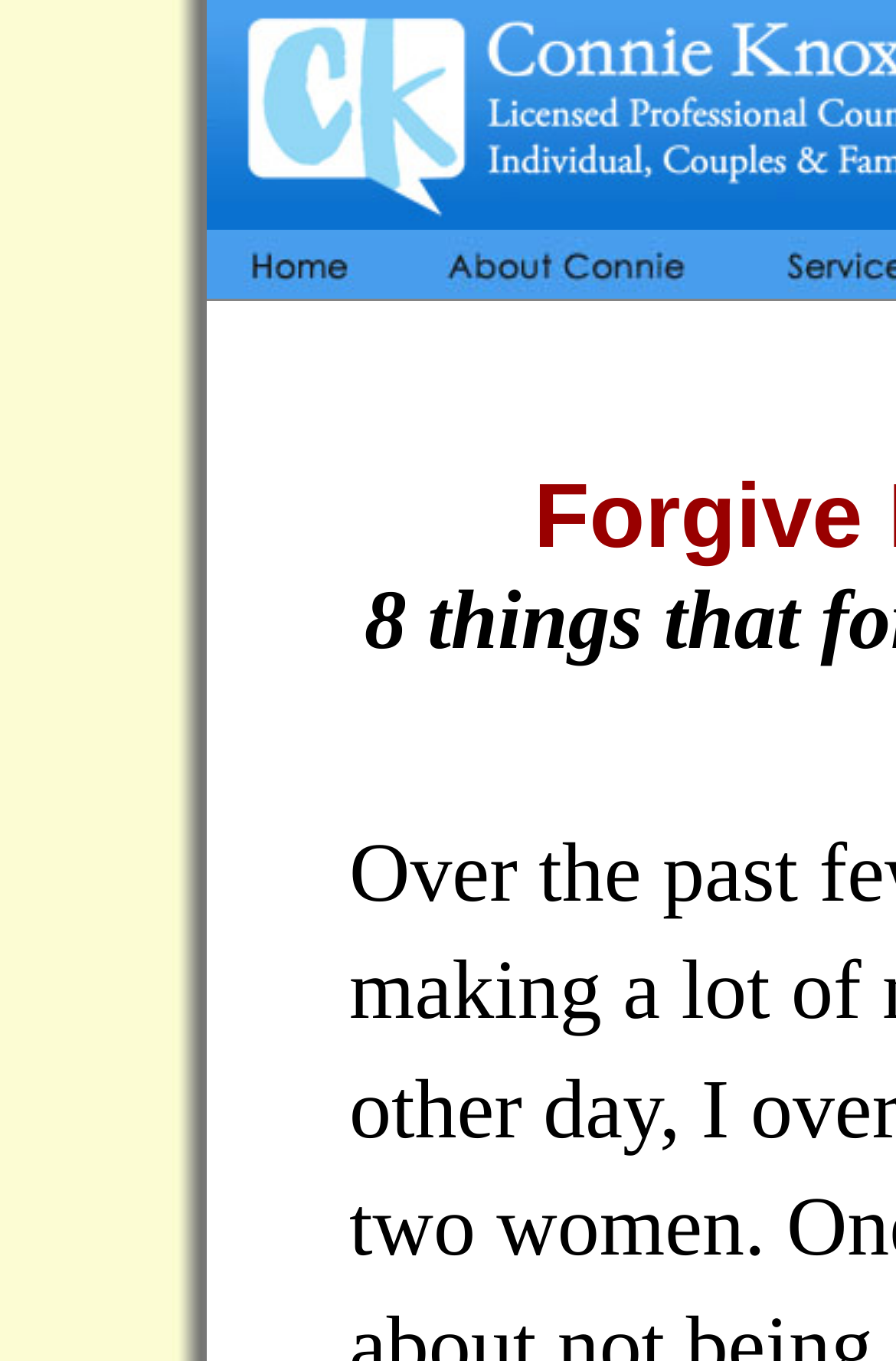Find the bounding box of the element with the following description: "name="Image5"". The coordinates must be four float numbers between 0 and 1, formatted as [left, top, right, bottom].

[0.436, 0.193, 0.818, 0.222]